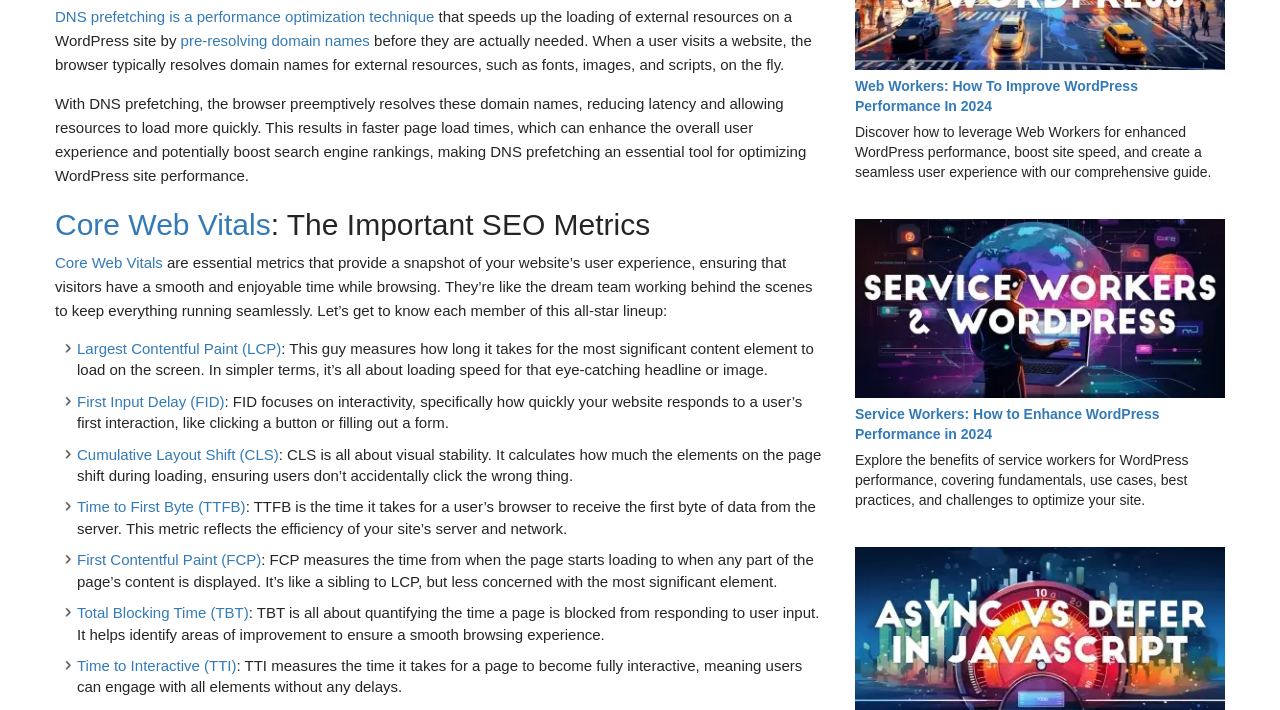Refer to the element description Core Web Vitals and identify the corresponding bounding box in the screenshot. Format the coordinates as (top-left x, top-left y, bottom-right x, bottom-right y) with values in the range of 0 to 1.

[0.043, 0.358, 0.127, 0.382]